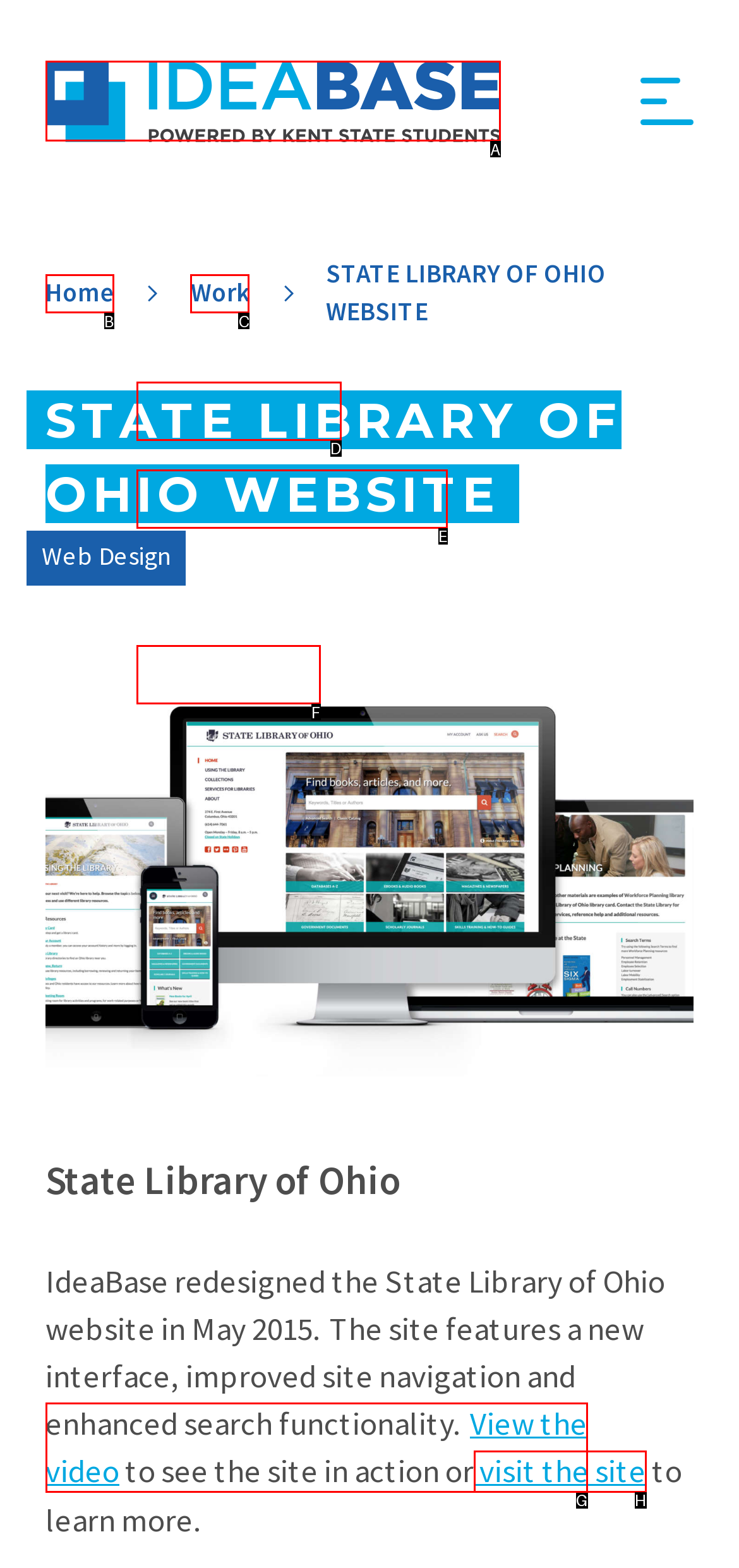Look at the description: Contact
Determine the letter of the matching UI element from the given choices.

E